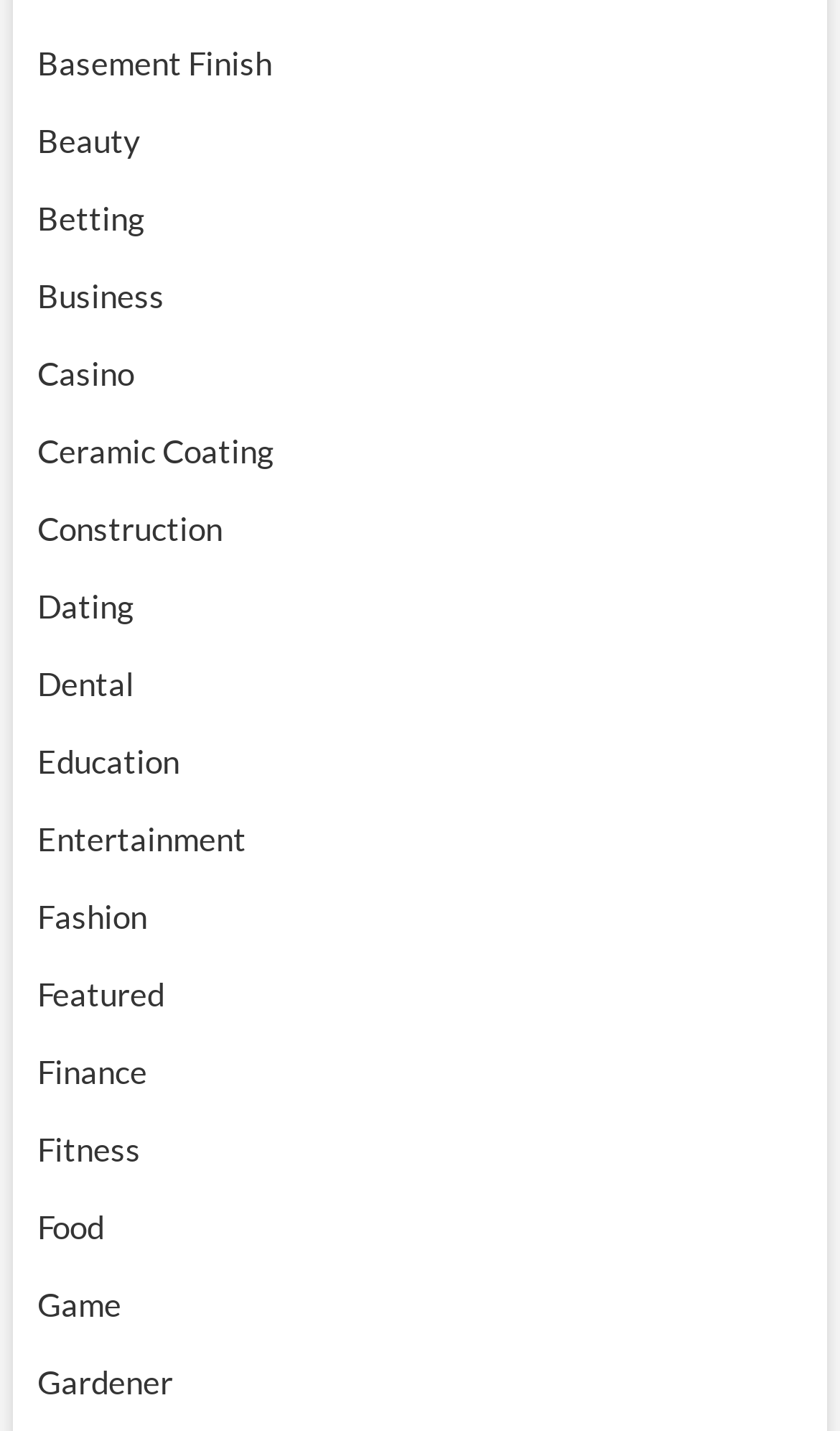Utilize the details in the image to thoroughly answer the following question: What is the longest link text on the webpage?

The longest link text on the webpage is 'Ceramic Coating' which has 13 characters. It is located at the top-left corner of the webpage with a bounding box of [0.044, 0.301, 0.326, 0.328].